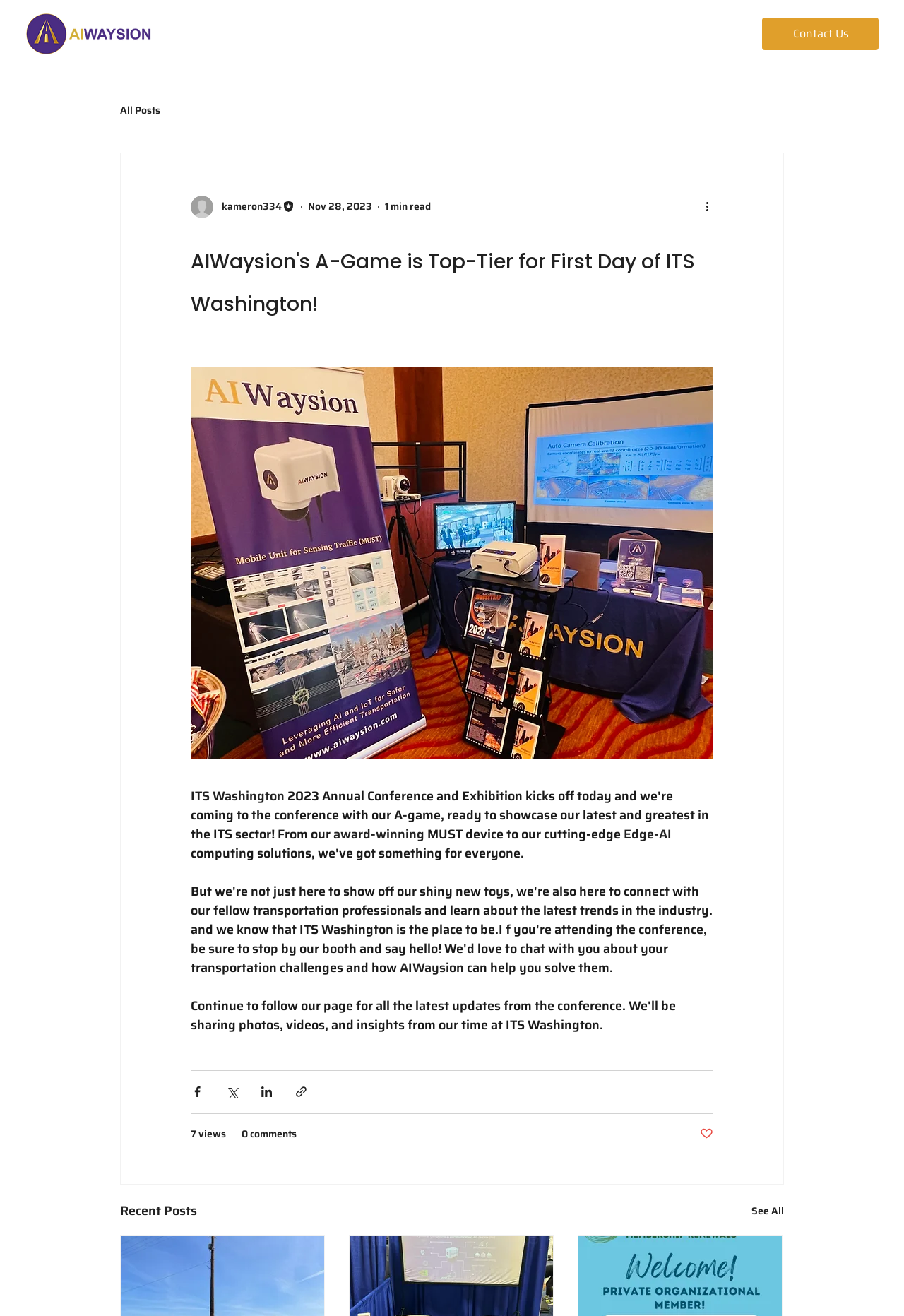Reply to the question below using a single word or brief phrase:
What is the name of the writer?

kameron334